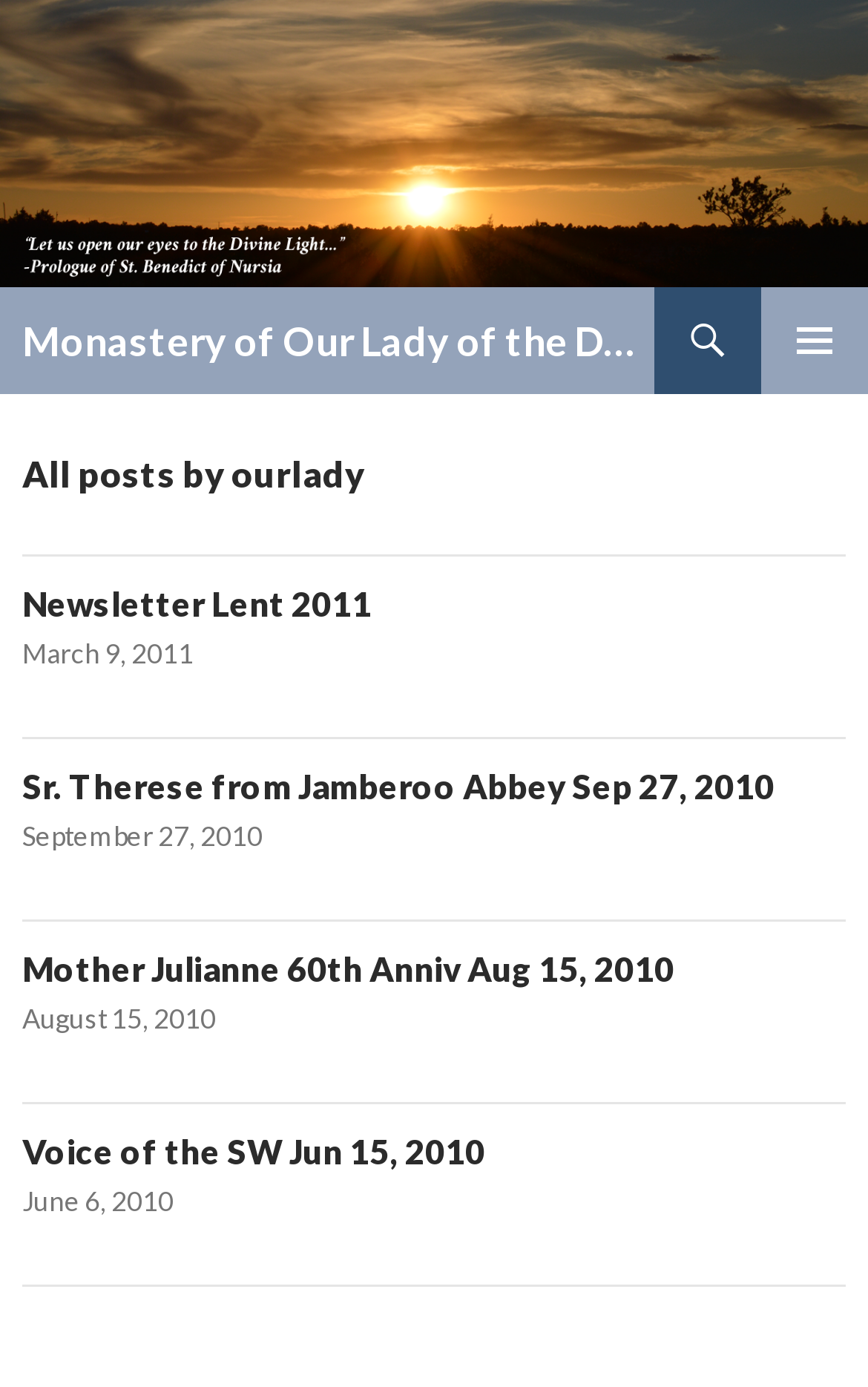What is the date of the third article?
Please provide a detailed answer to the question.

I looked at the third 'article' element [38] and found a 'link' element [238] with the text 'August 15, 2010', which is likely the date of the article.